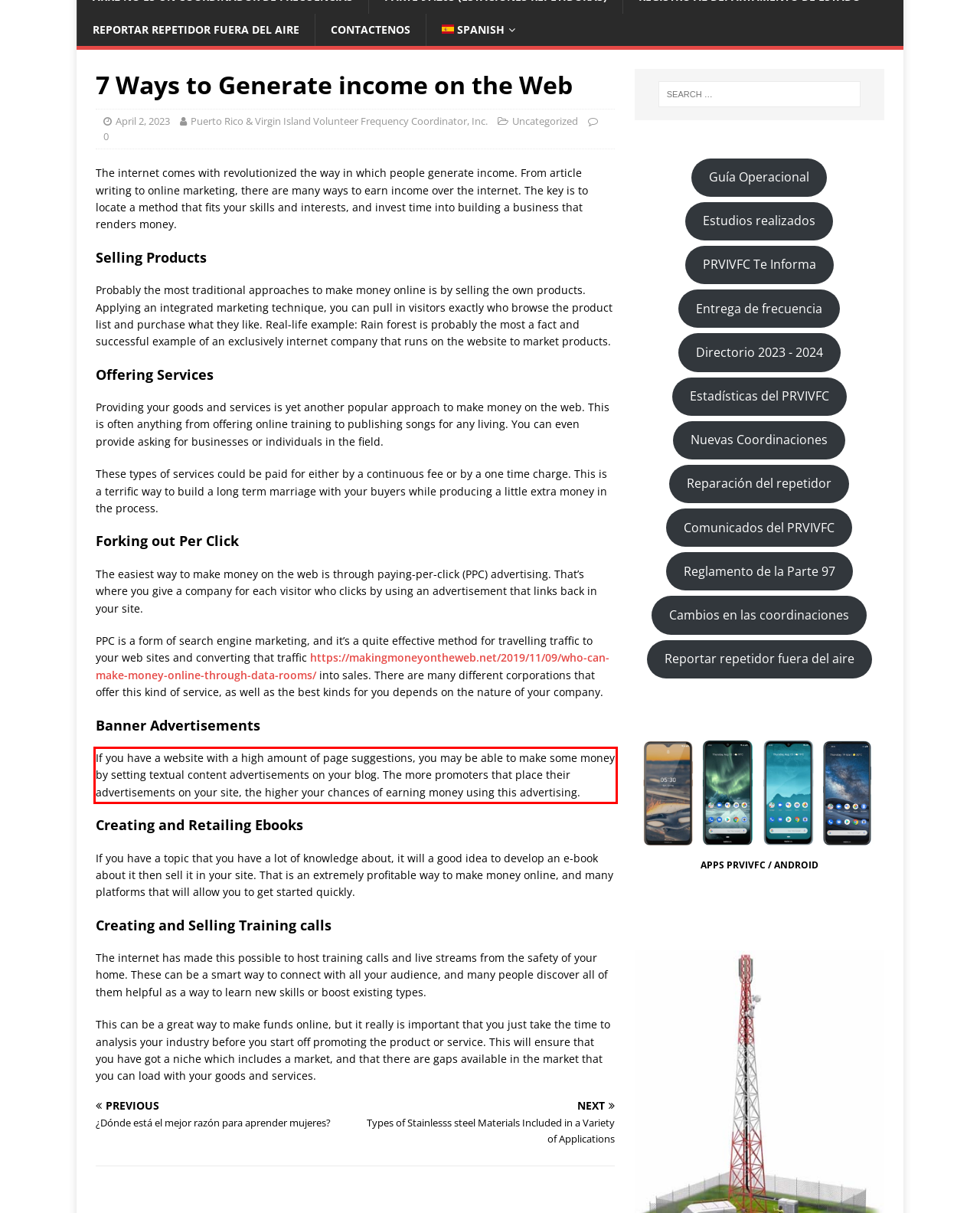From the given screenshot of a webpage, identify the red bounding box and extract the text content within it.

If you have a website with a high amount of page suggestions, you may be able to make some money by setting textual content advertisements on your blog. The more promoters that place their advertisements on your site, the higher your chances of earning money using this advertising.